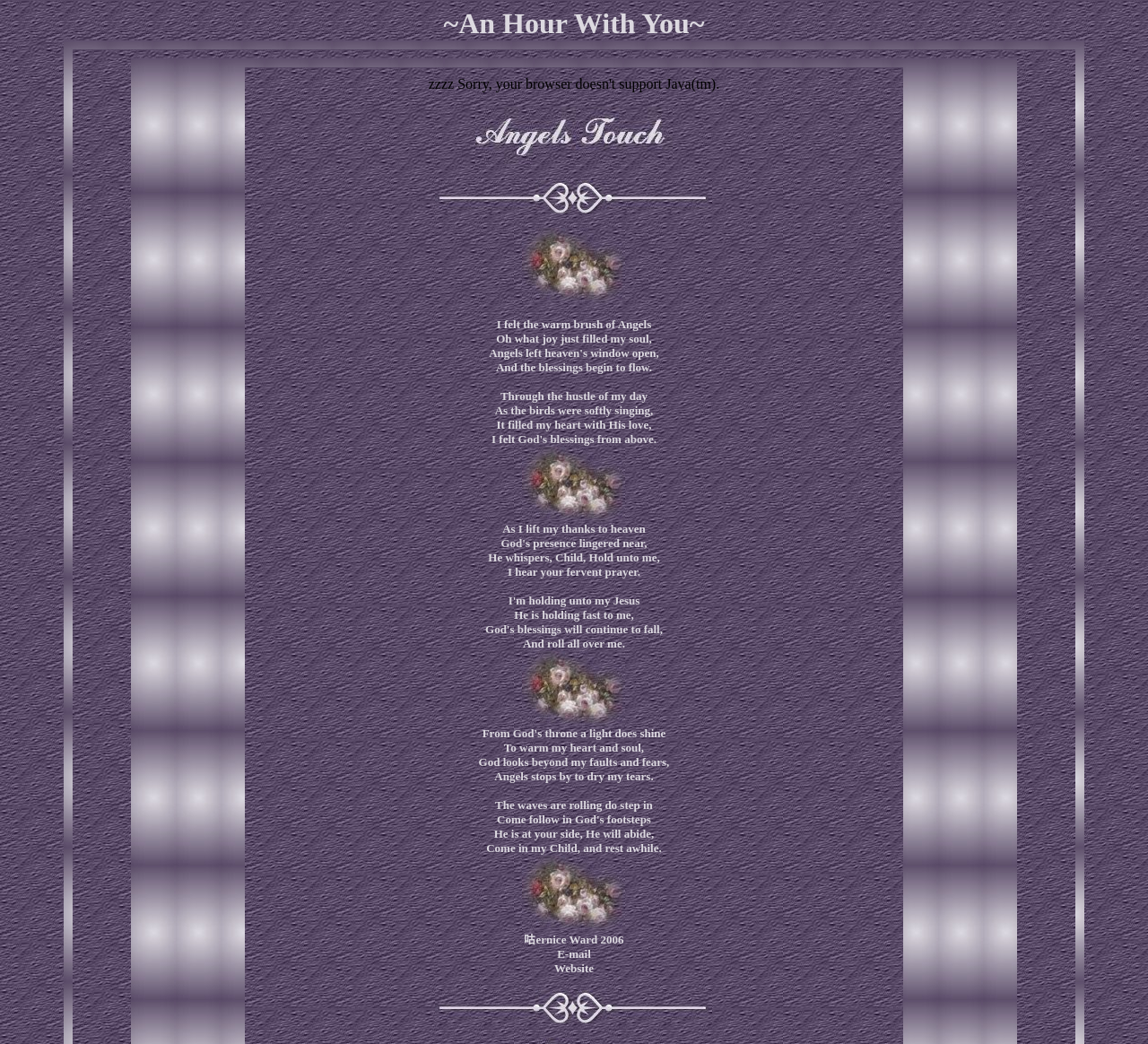Using the provided element description, identify the bounding box coordinates as (top-left x, top-left y, bottom-right x, bottom-right y). Ensure all values are between 0 and 1. Description: Close

None